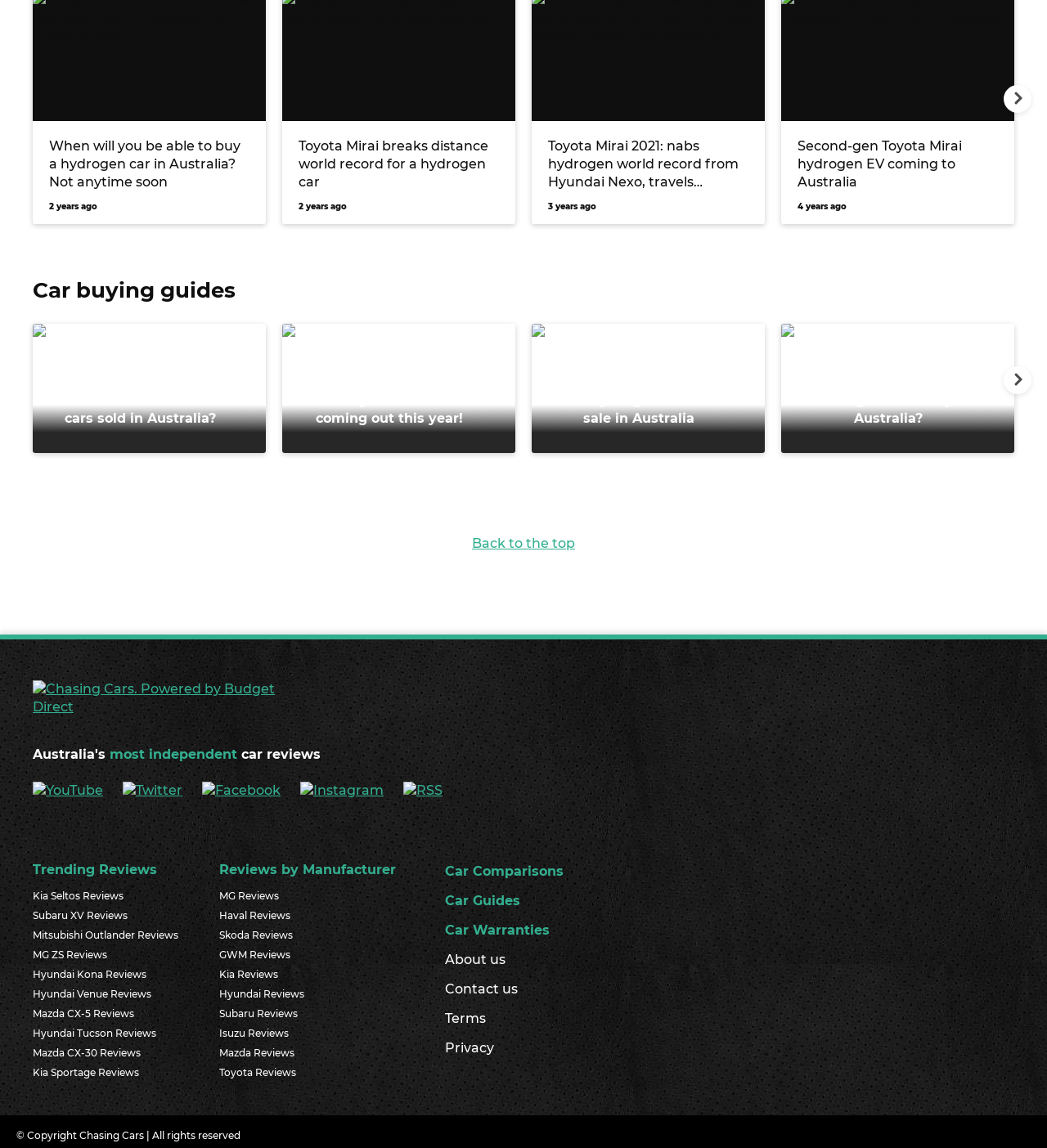Determine the bounding box coordinates for the region that must be clicked to execute the following instruction: "Read reviews of the Kia Seltos".

[0.031, 0.772, 0.17, 0.789]